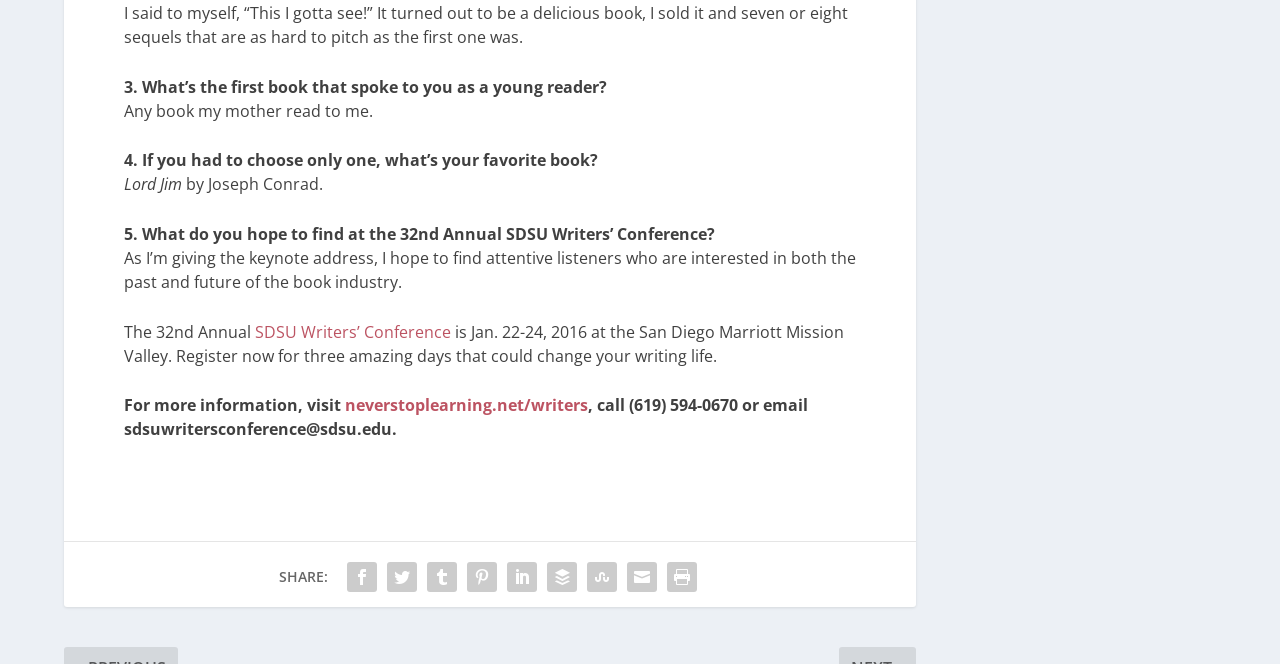Locate the bounding box coordinates of the element that should be clicked to fulfill the instruction: "Share on social media".

[0.267, 0.819, 0.298, 0.879]